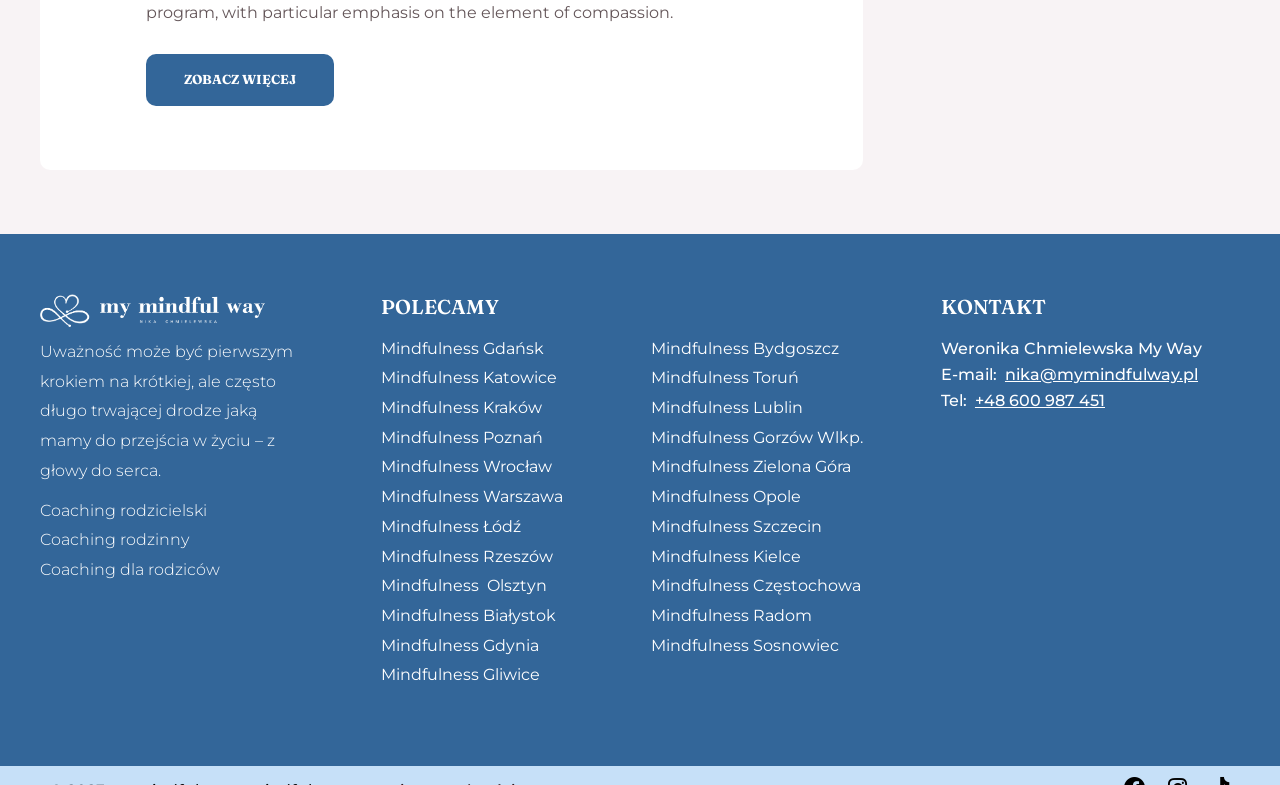What is the name of the mindful way course?
Please provide a single word or phrase as your answer based on the screenshot.

My Mindful Way